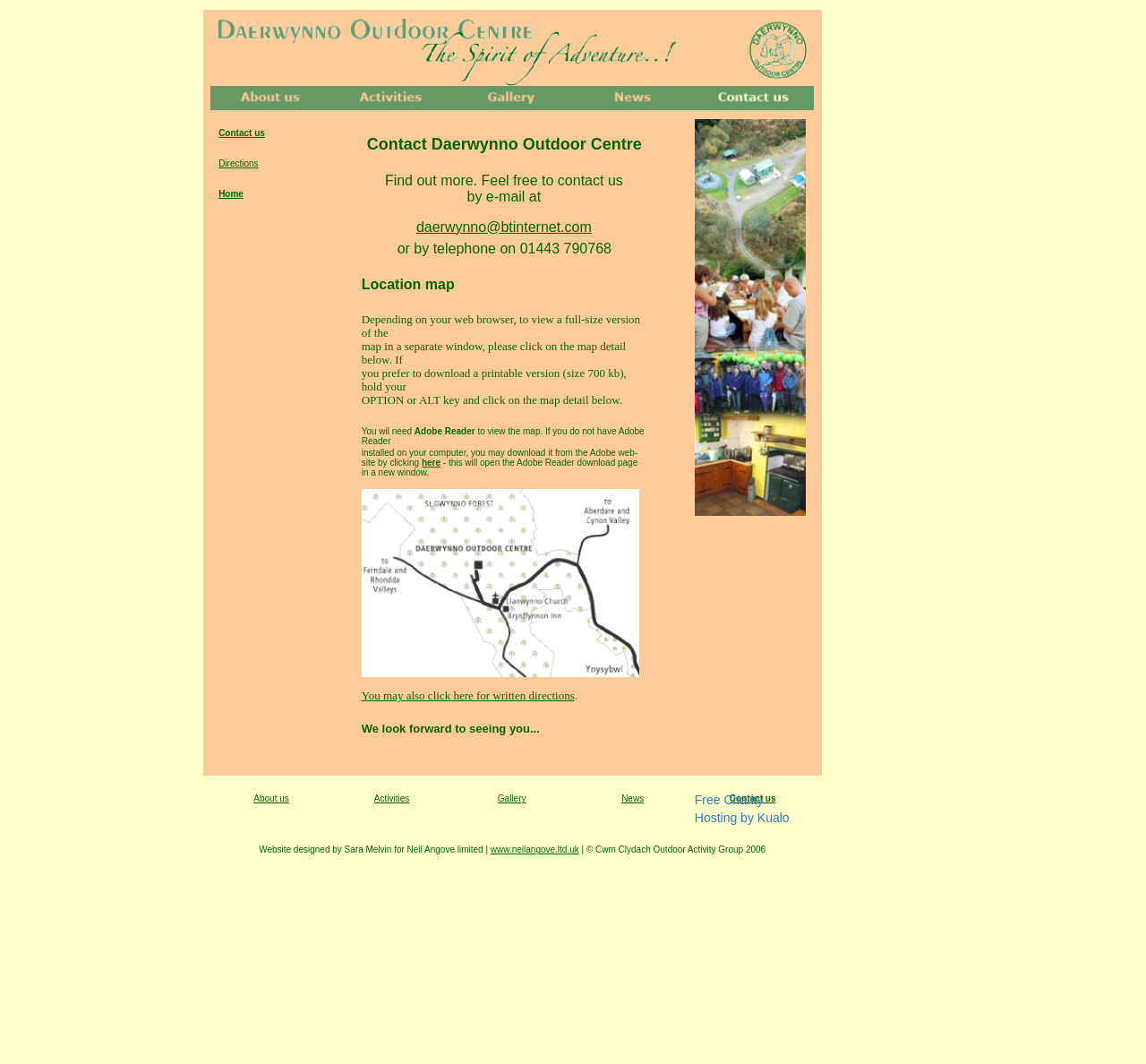What are the available links at the bottom of the webpage?
Examine the screenshot and reply with a single word or phrase.

About us, Activities, Gallery, News, Contact us